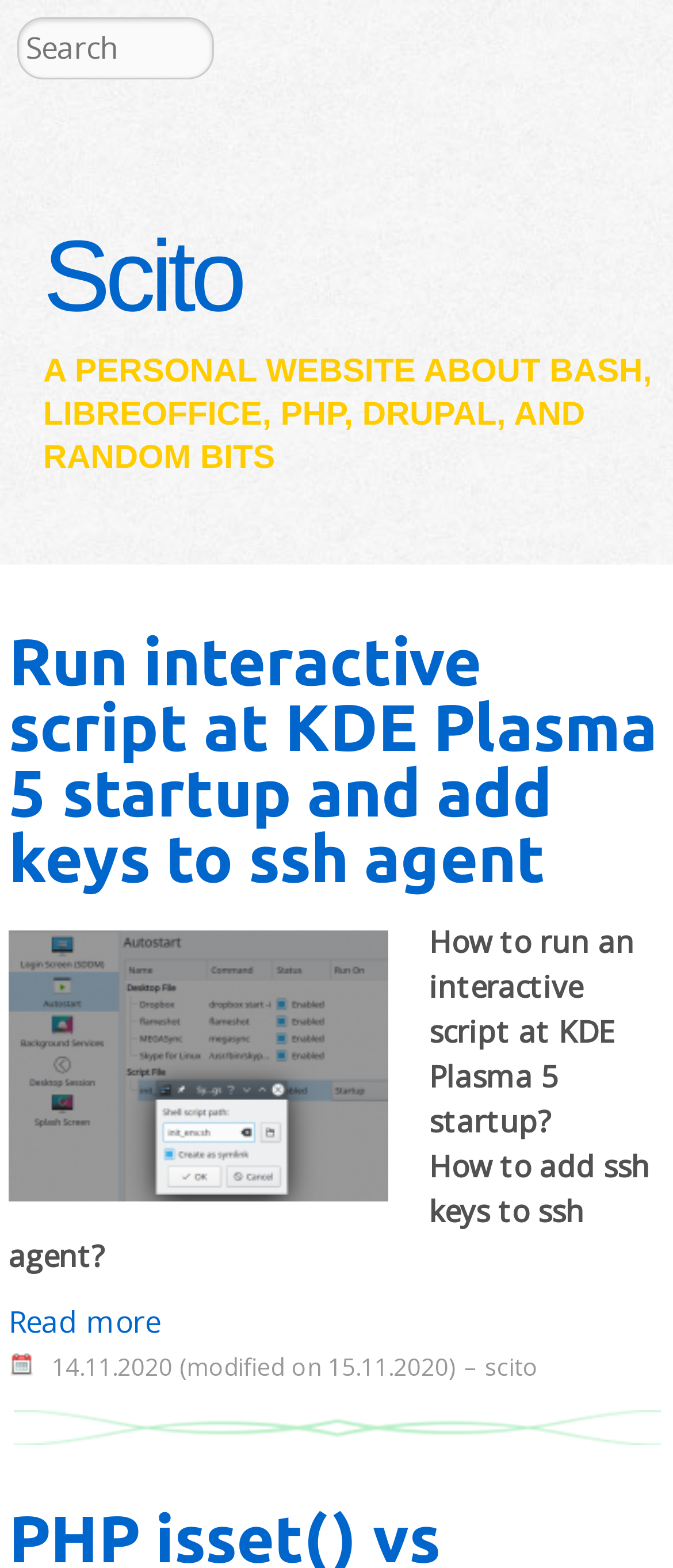What is the name of the website owner?
Using the screenshot, give a one-word or short phrase answer.

Scito